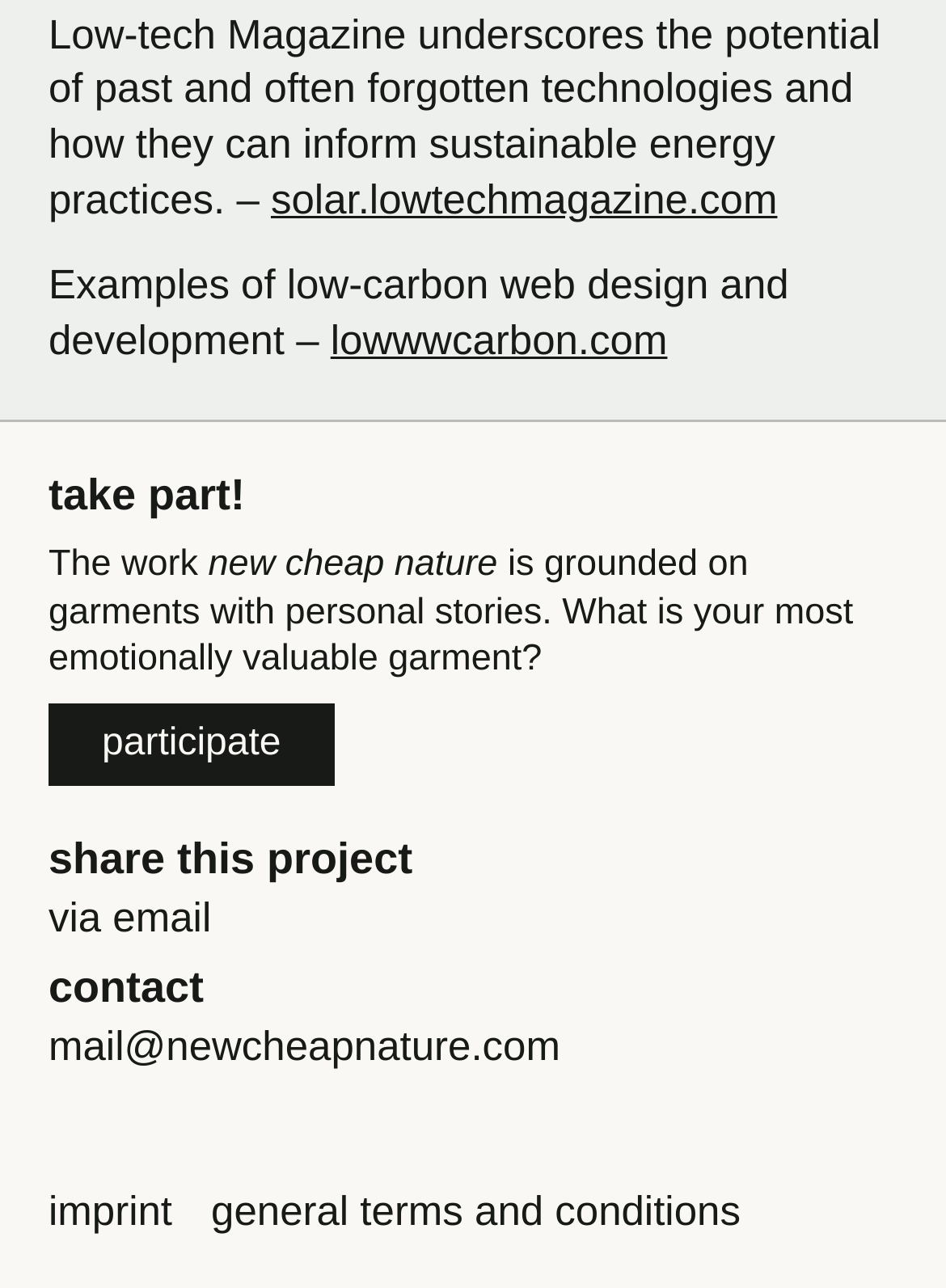Provide the bounding box coordinates of the UI element that matches the description: "participate".

[0.051, 0.545, 0.353, 0.609]